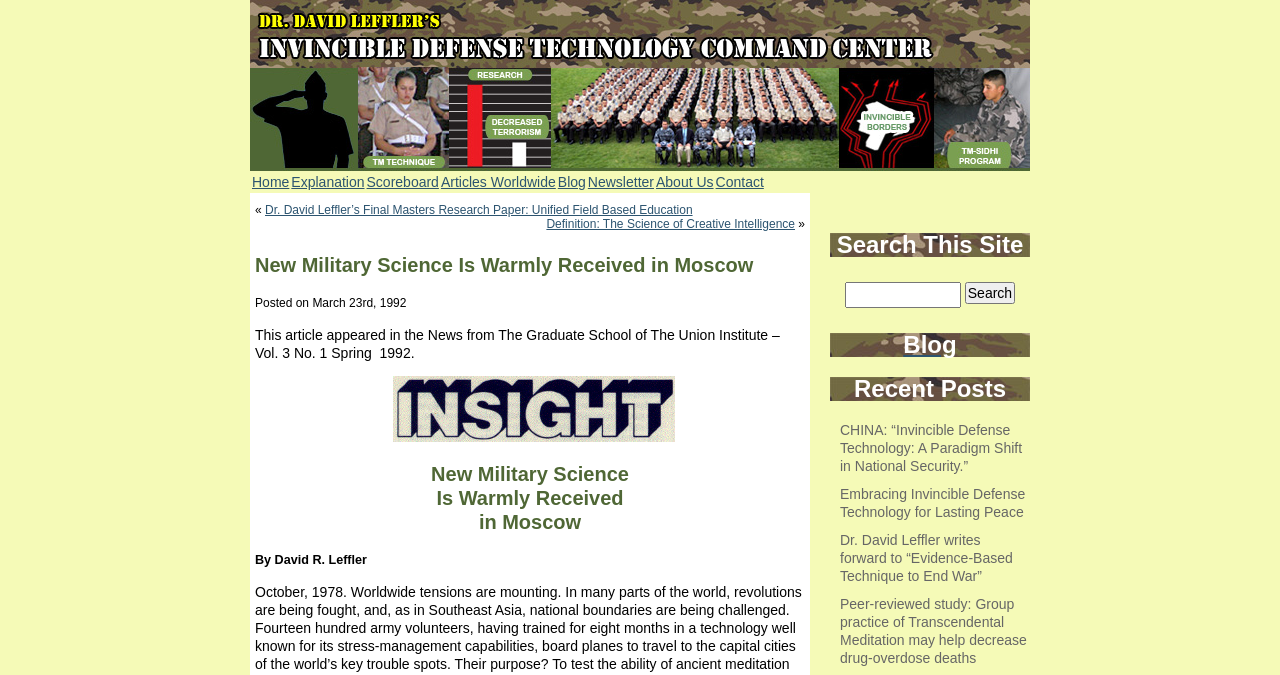What is the purpose of the search box?
Kindly give a detailed and elaborate answer to the question.

The search box is located in the top-right corner of the webpage, and it has a textbox and a search button. Its purpose is to allow users to search for specific content within the website.